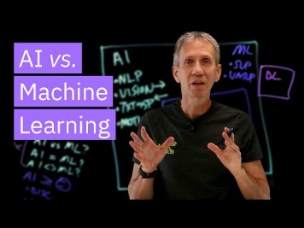Can you look at the image and give a comprehensive answer to the question:
What is the presenter doing in the image?

The presenter is animatedly illustrating key concepts related to artificial intelligence and machine learning, as indicated by the description of the image. This suggests that the presenter is actively engaging with the audience and explaining complex ideas in a dynamic and interactive way.